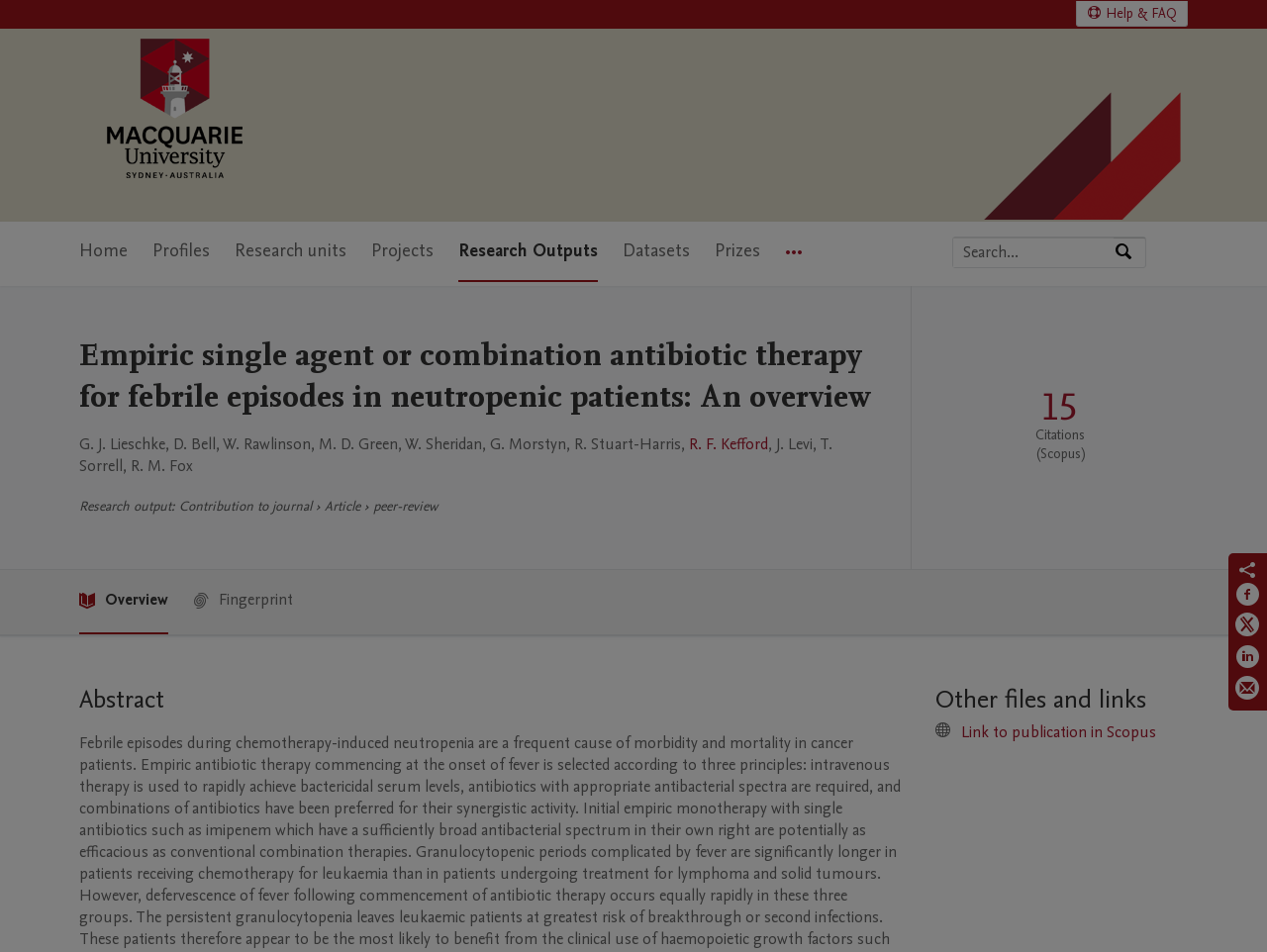Find the bounding box coordinates of the clickable area that will achieve the following instruction: "Share on Facebook".

[0.975, 0.611, 0.995, 0.643]